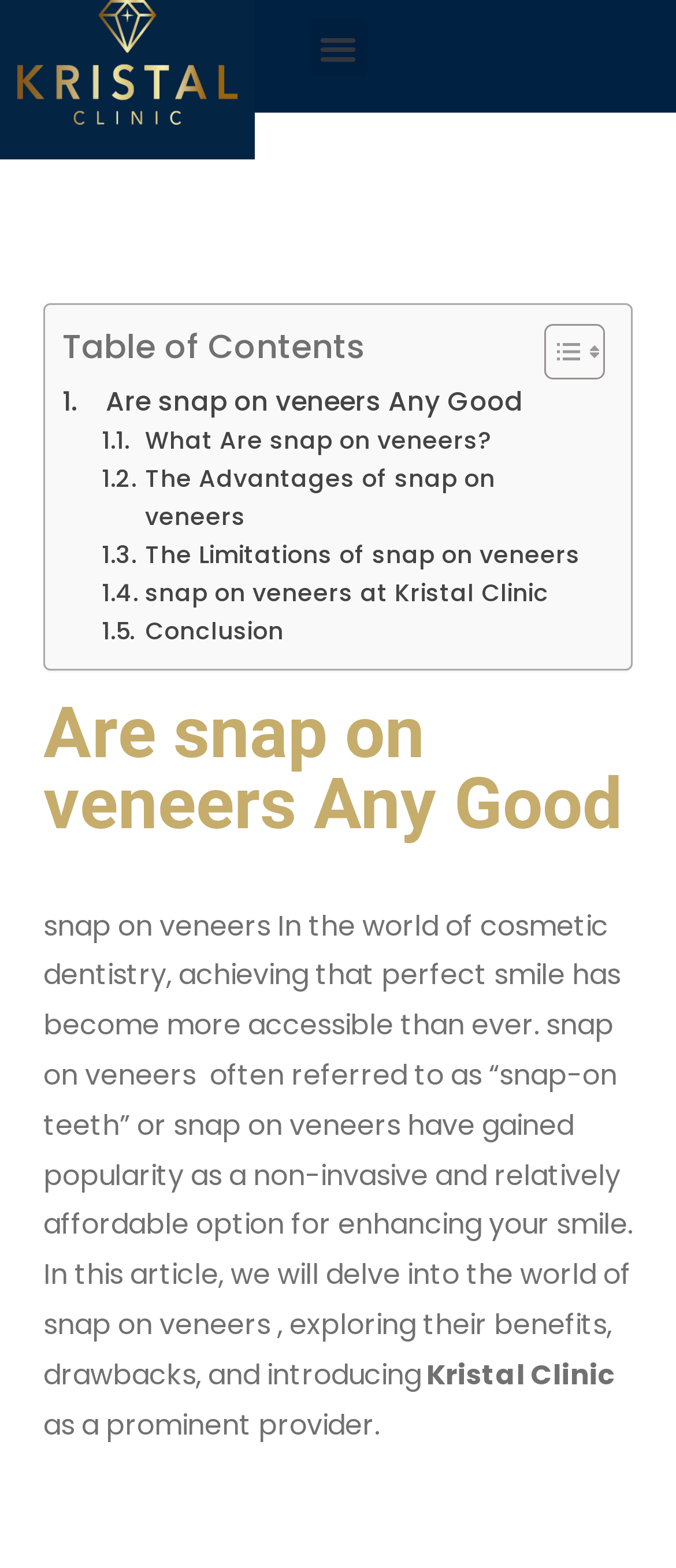Identify the bounding box coordinates for the region of the element that should be clicked to carry out the instruction: "Read the table of contents". The bounding box coordinates should be four float numbers between 0 and 1, i.e., [left, top, right, bottom].

[0.092, 0.206, 0.538, 0.236]